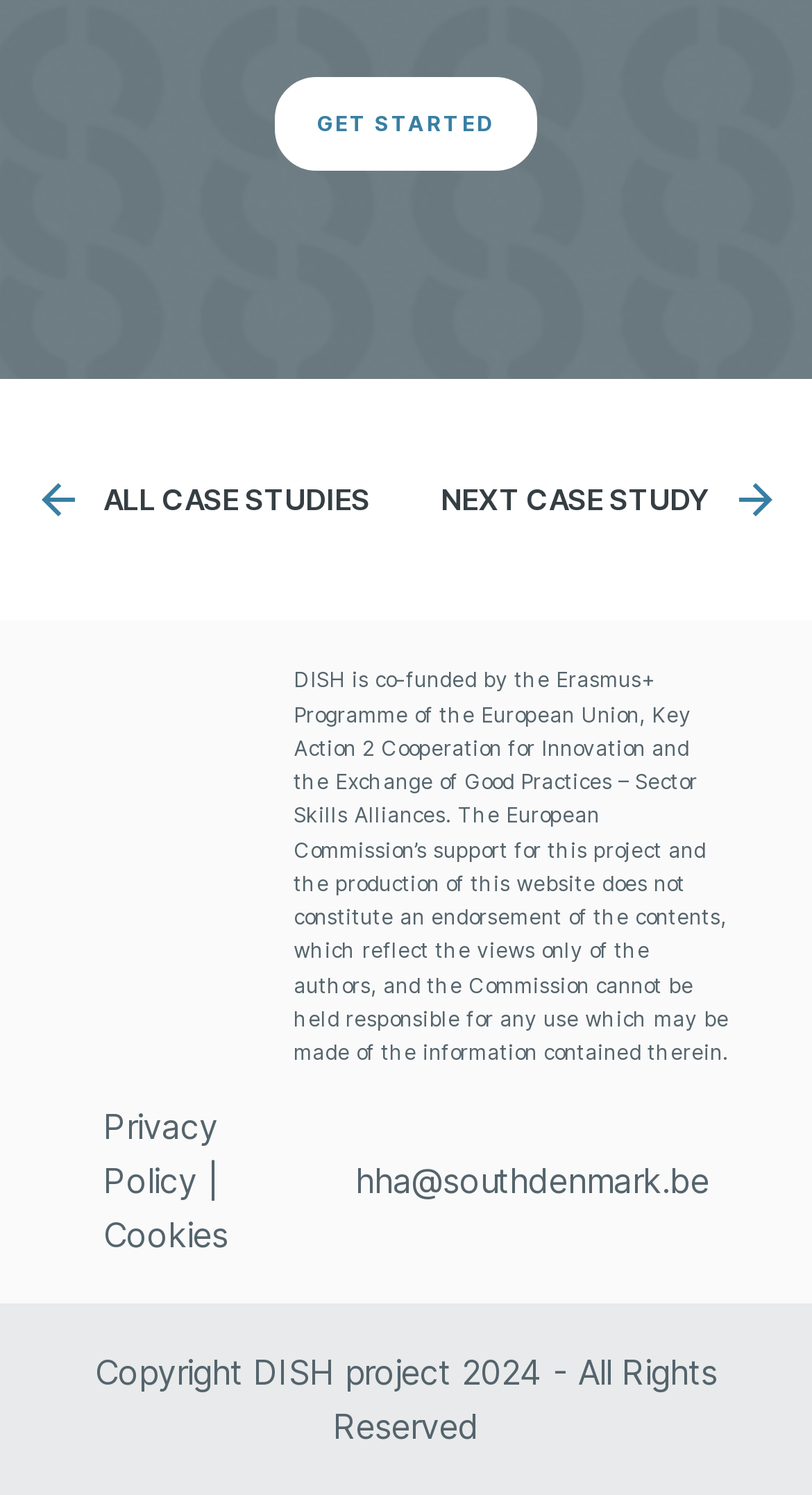How many links are there in the contentinfo section?
Provide a concise answer using a single word or phrase based on the image.

3